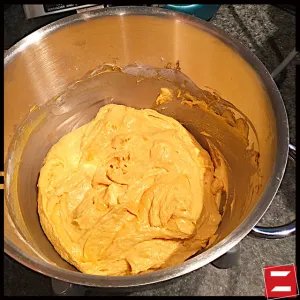What is the consistency of the sweet potato purée?
Please provide an in-depth and detailed response to the question.

The caption states that the purée has a 'creamy consistency', suggesting that it has been well blended, which implies that the consistency of the purée is creamy.